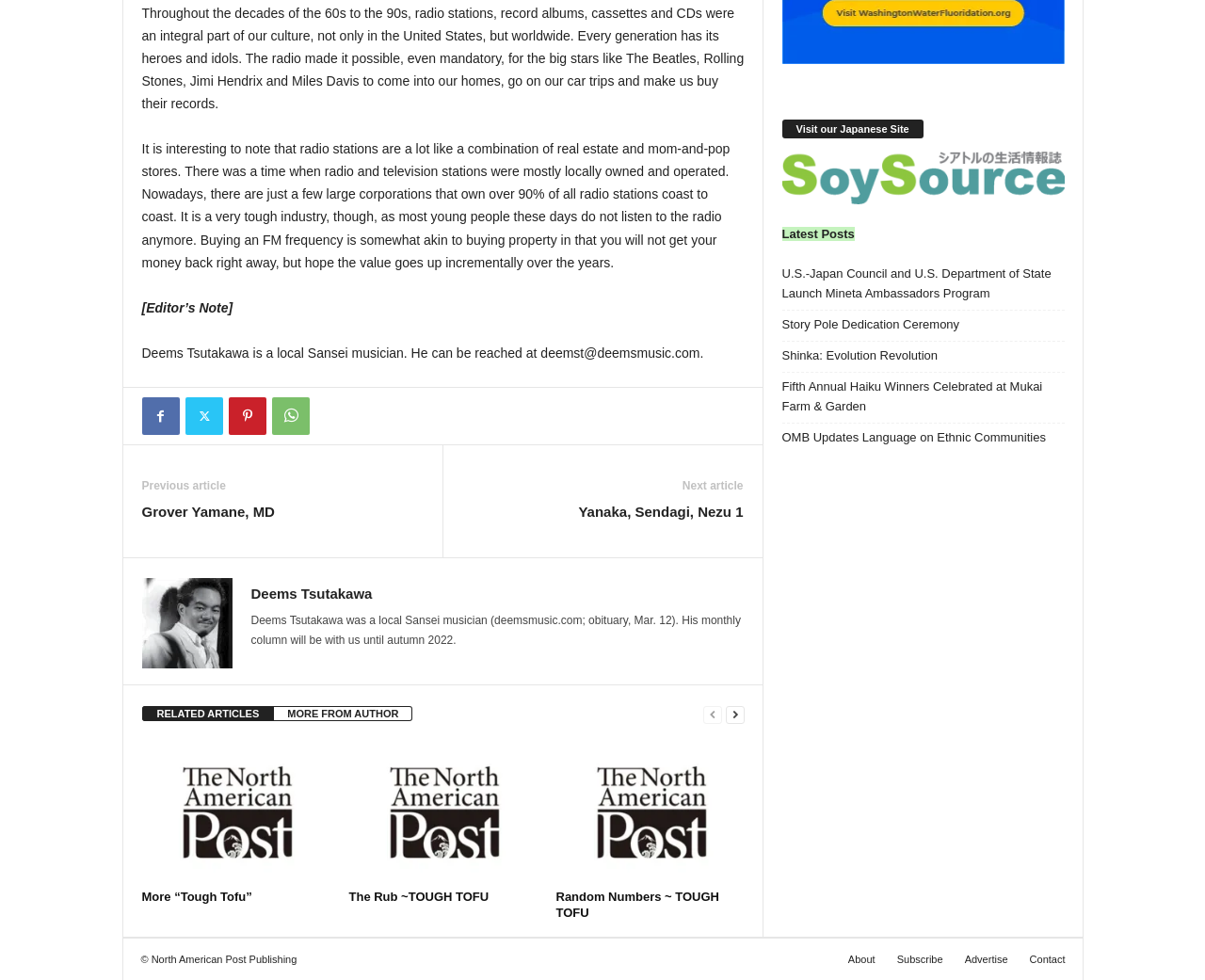Please pinpoint the bounding box coordinates for the region I should click to adhere to this instruction: "Explore more from author".

[0.228, 0.72, 0.343, 0.736]